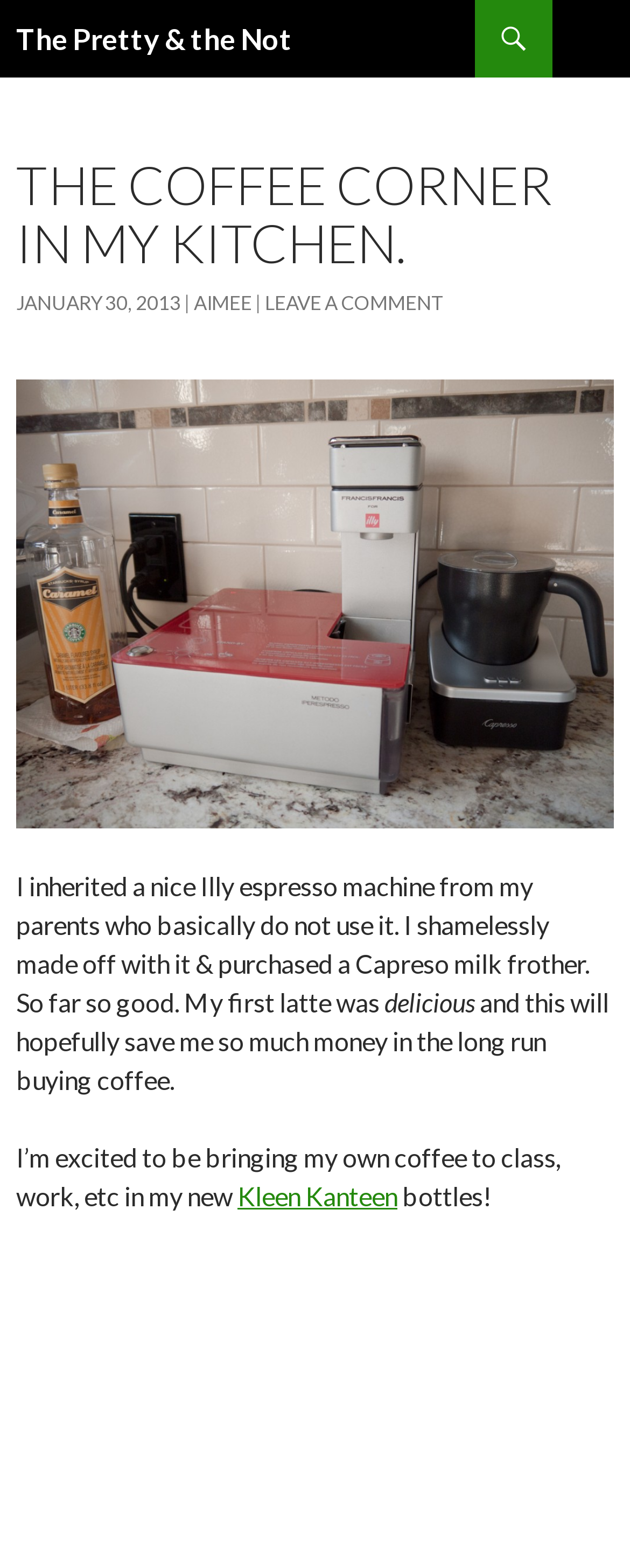What is the brand of the espresso machine?
Please give a detailed and thorough answer to the question, covering all relevant points.

The brand of the espresso machine can be found in the static text element which describes the author's inheritance of the machine, specifically the sentence 'I inherited a nice Illy espresso machine from my parents...'